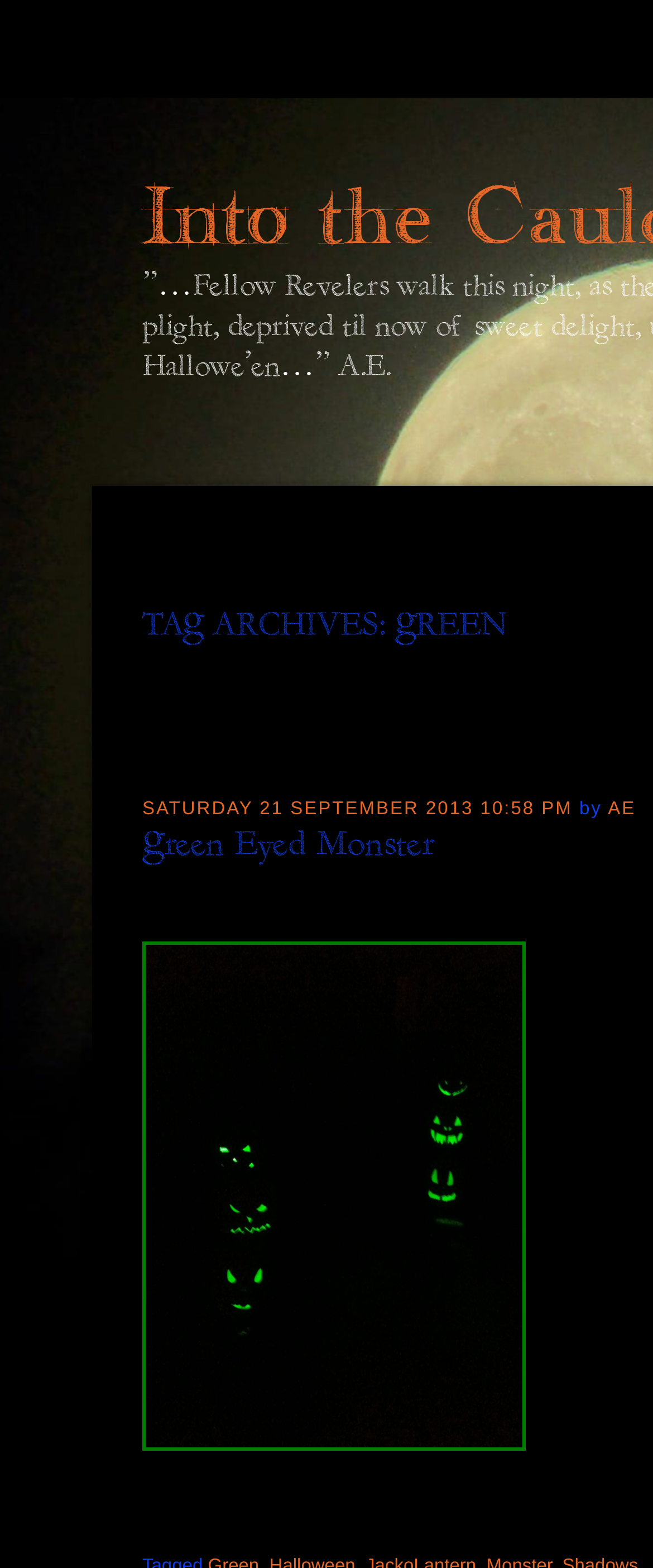From the given element description: "Green Eyed Monster", find the bounding box for the UI element. Provide the coordinates as four float numbers between 0 and 1, in the order [left, top, right, bottom].

[0.218, 0.523, 0.664, 0.552]